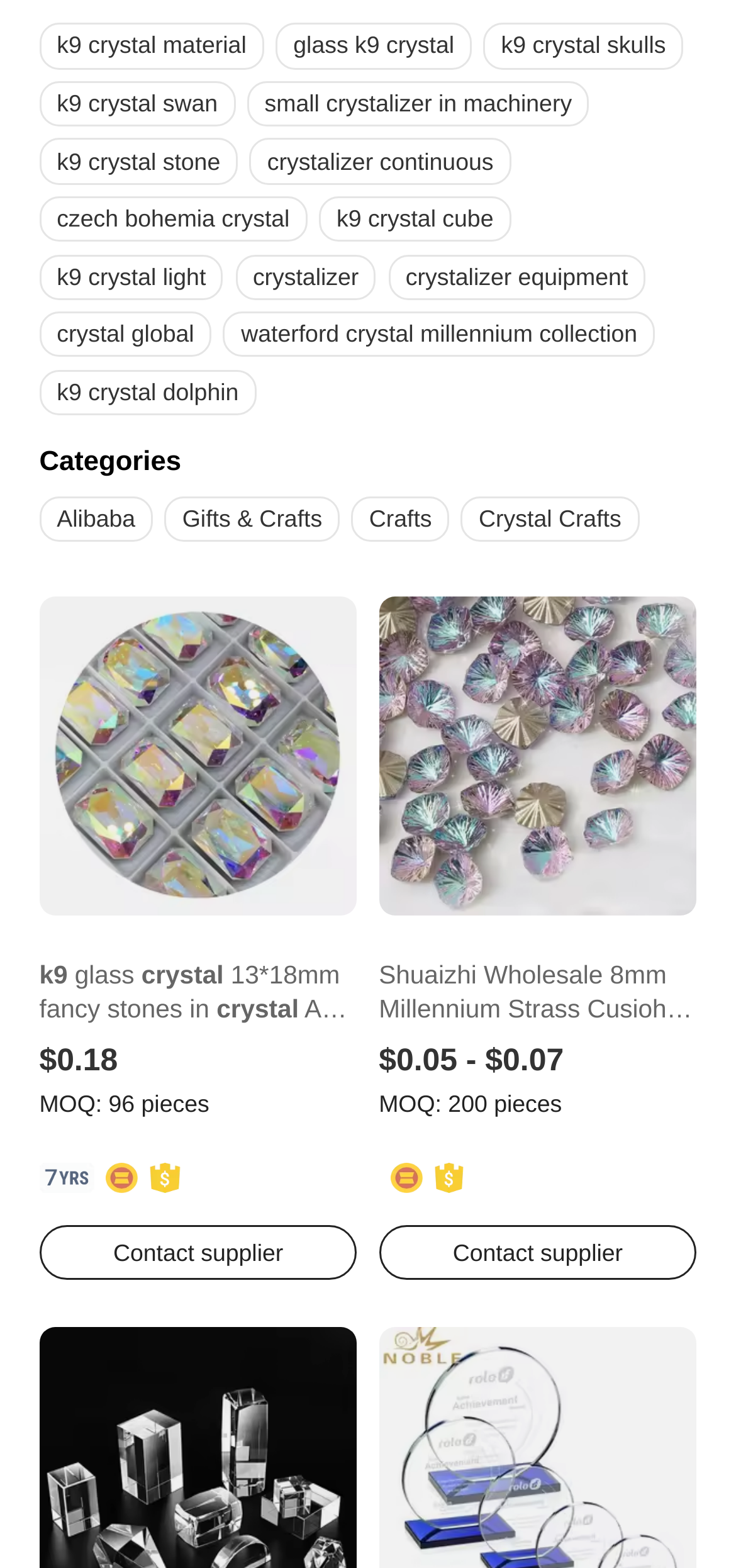Please give a one-word or short phrase response to the following question: 
What is the main topic of this webpage?

K9 crystals